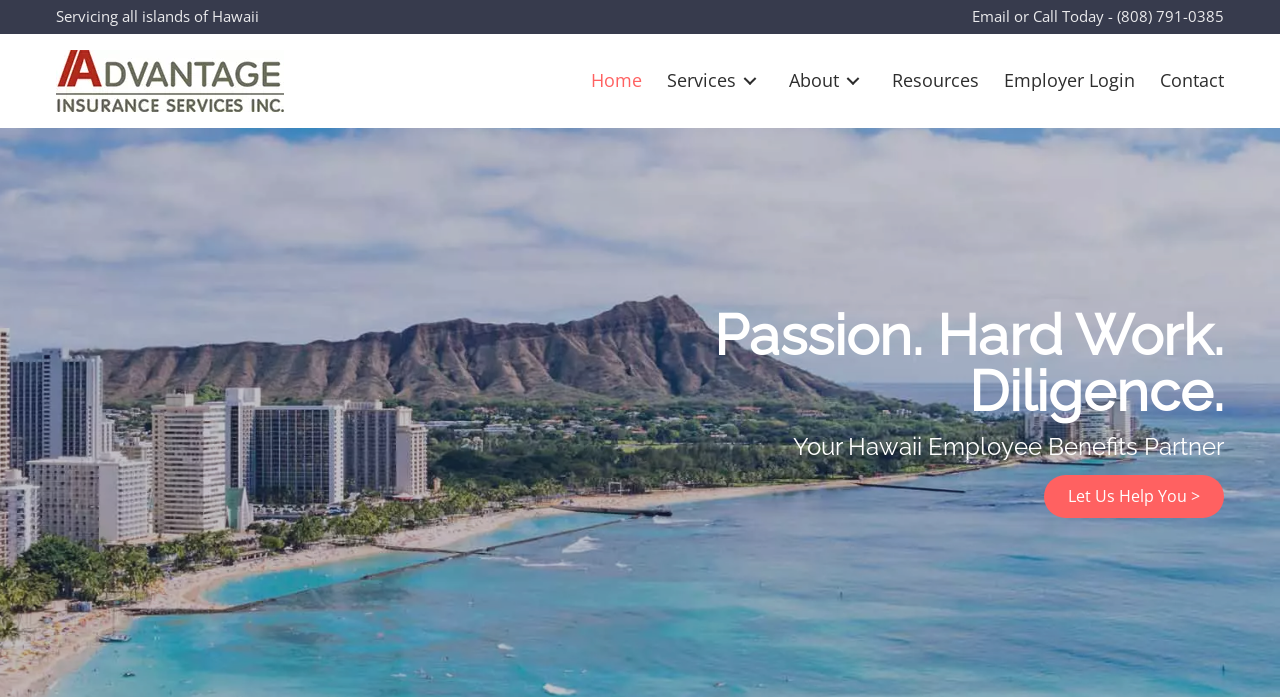Please locate the bounding box coordinates of the region I need to click to follow this instruction: "Email us".

[0.759, 0.009, 0.789, 0.037]